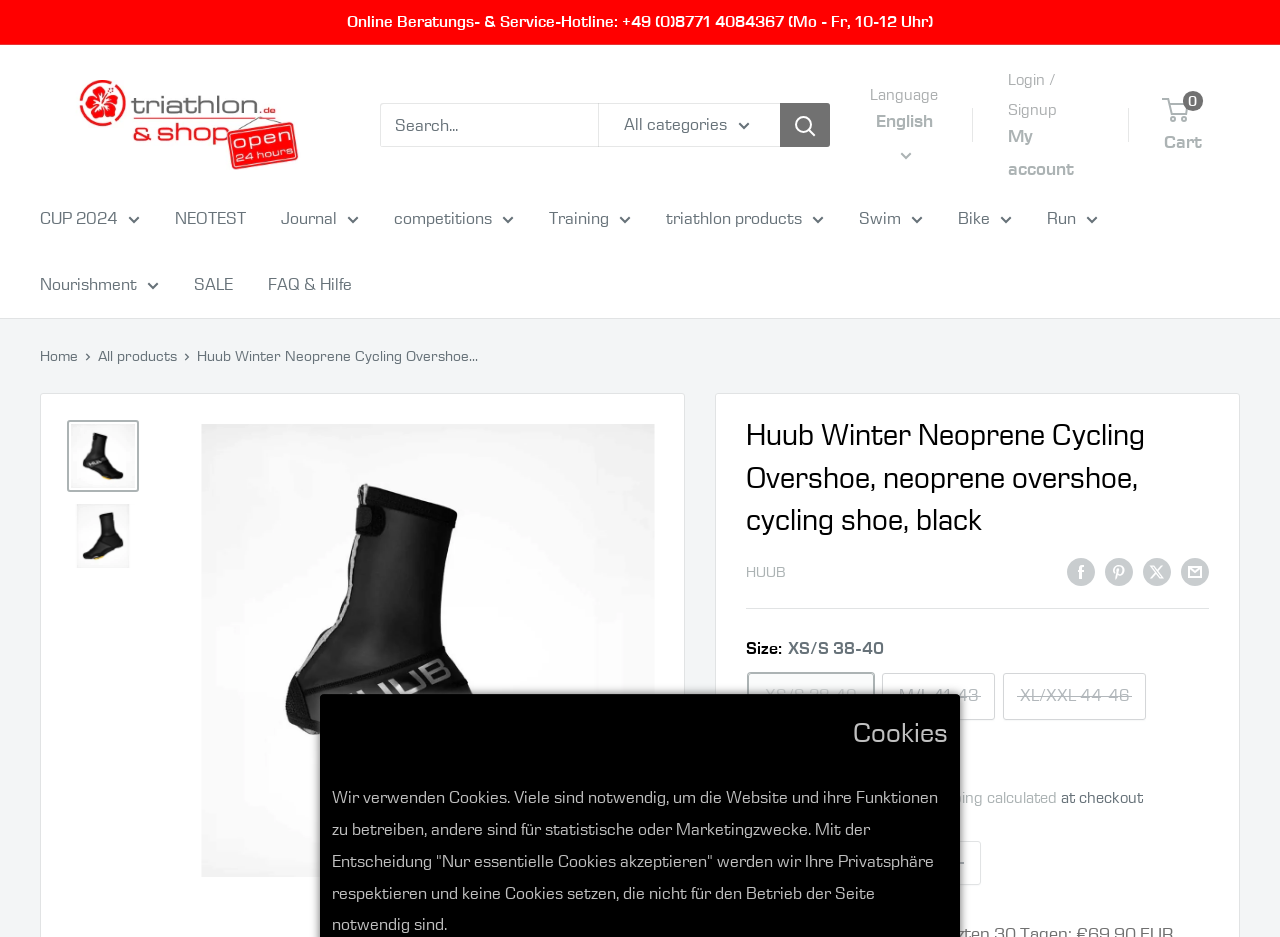Provide a thorough description of this webpage.

This webpage is an e-commerce product page for Huub Winter Neoprene Cycling Overshoe. At the top, there is a navigation menu with several links, including "CUP 2024", "NEOTEST", "Journal", and others. Below the navigation menu, there is a search bar with a textbox and a search button. To the right of the search bar, there are links for language selection, login/signup, and cart.

On the left side of the page, there is a breadcrumb navigation showing the path from the home page to the current product page. Below the breadcrumb, there is a large image of the product, which can be zoomed in by rolling over it. There are also several smaller images of the product below the main image.

To the right of the product images, there is a product description section. The product title, "Huub Winter Neoprene Cycling Overshoe, neoprene overshoe, cycling shoe, black", is displayed in a large font. Below the title, there are links to share the product on social media platforms, such as Facebook, Pinterest, and Twitter.

Further down, there is a section displaying the product's size options, with three radio buttons for XS/S, M/L, and XL/XXL sizes. Below the size options, there is a table displaying the product's price and shipping information. The price is shown as "Sale price €69,90 Tax included", and there is a link to calculate shipping costs.

At the bottom of the page, there is a section about cookies, with a message explaining the use of cookies on the website and an option to accept only essential cookies.